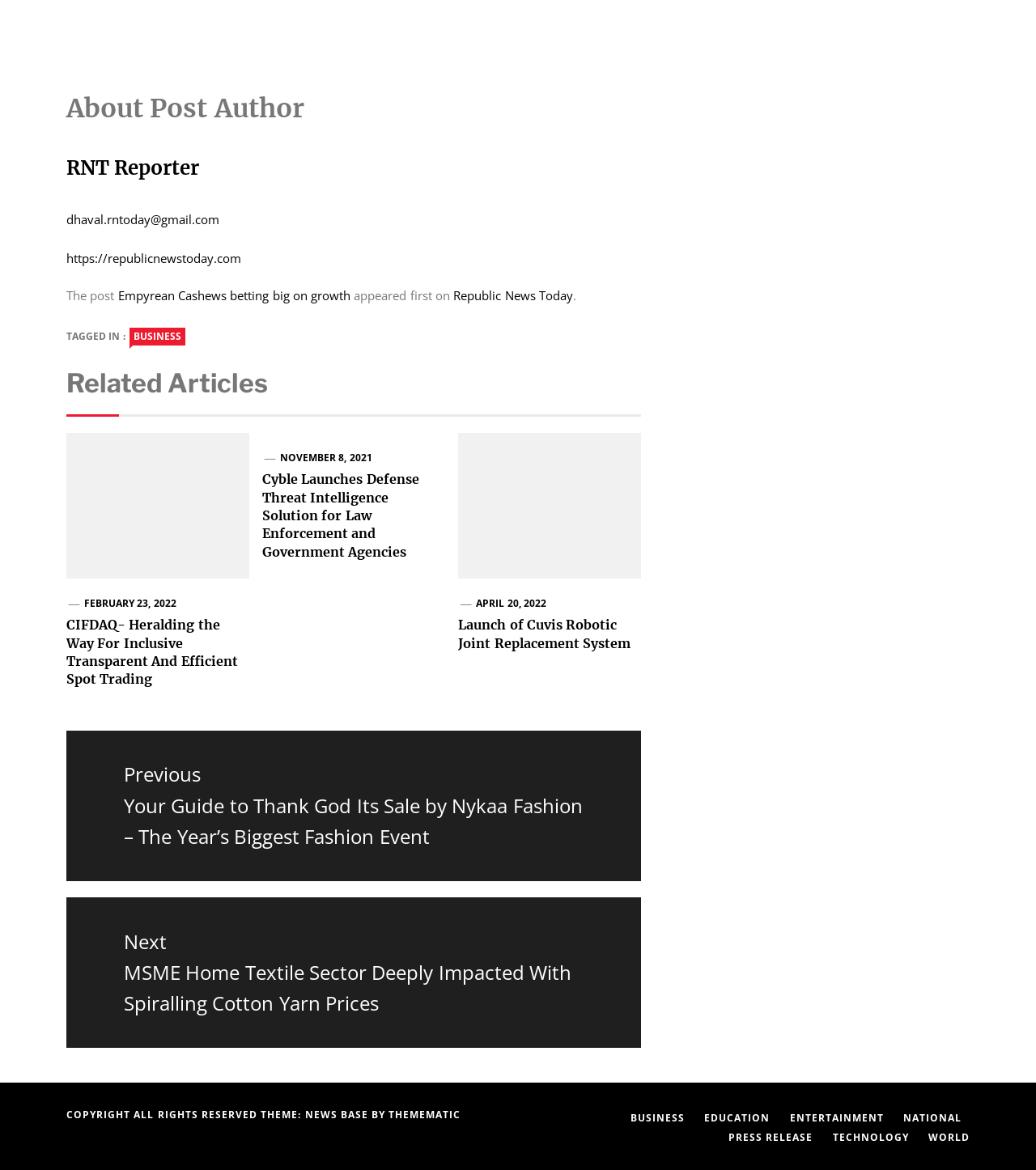Provide the bounding box coordinates of the HTML element this sentence describes: "News Base". The bounding box coordinates consist of four float numbers between 0 and 1, i.e., [left, top, right, bottom].

[0.294, 0.947, 0.359, 0.958]